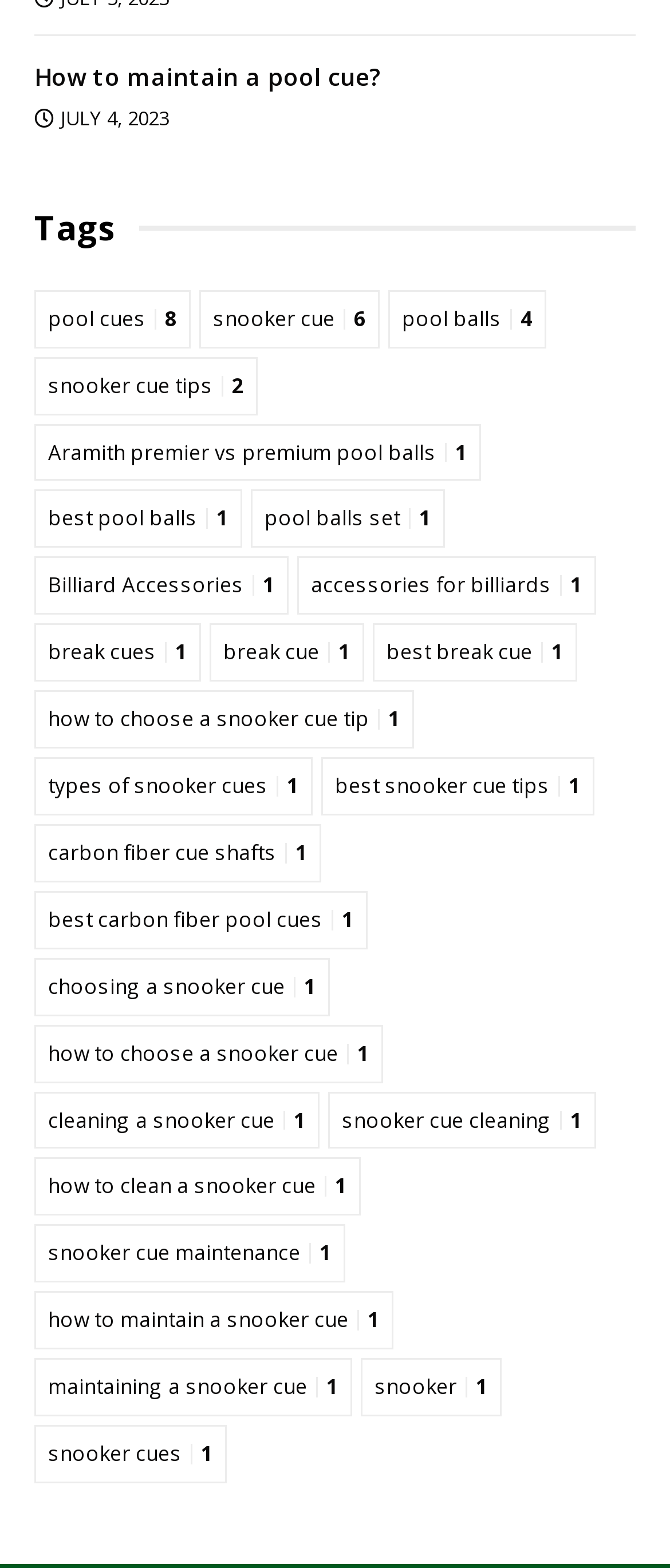Determine the bounding box coordinates of the region I should click to achieve the following instruction: "Learn about 'snooker cue maintenance'". Ensure the bounding box coordinates are four float numbers between 0 and 1, i.e., [left, top, right, bottom].

[0.051, 0.781, 0.515, 0.818]